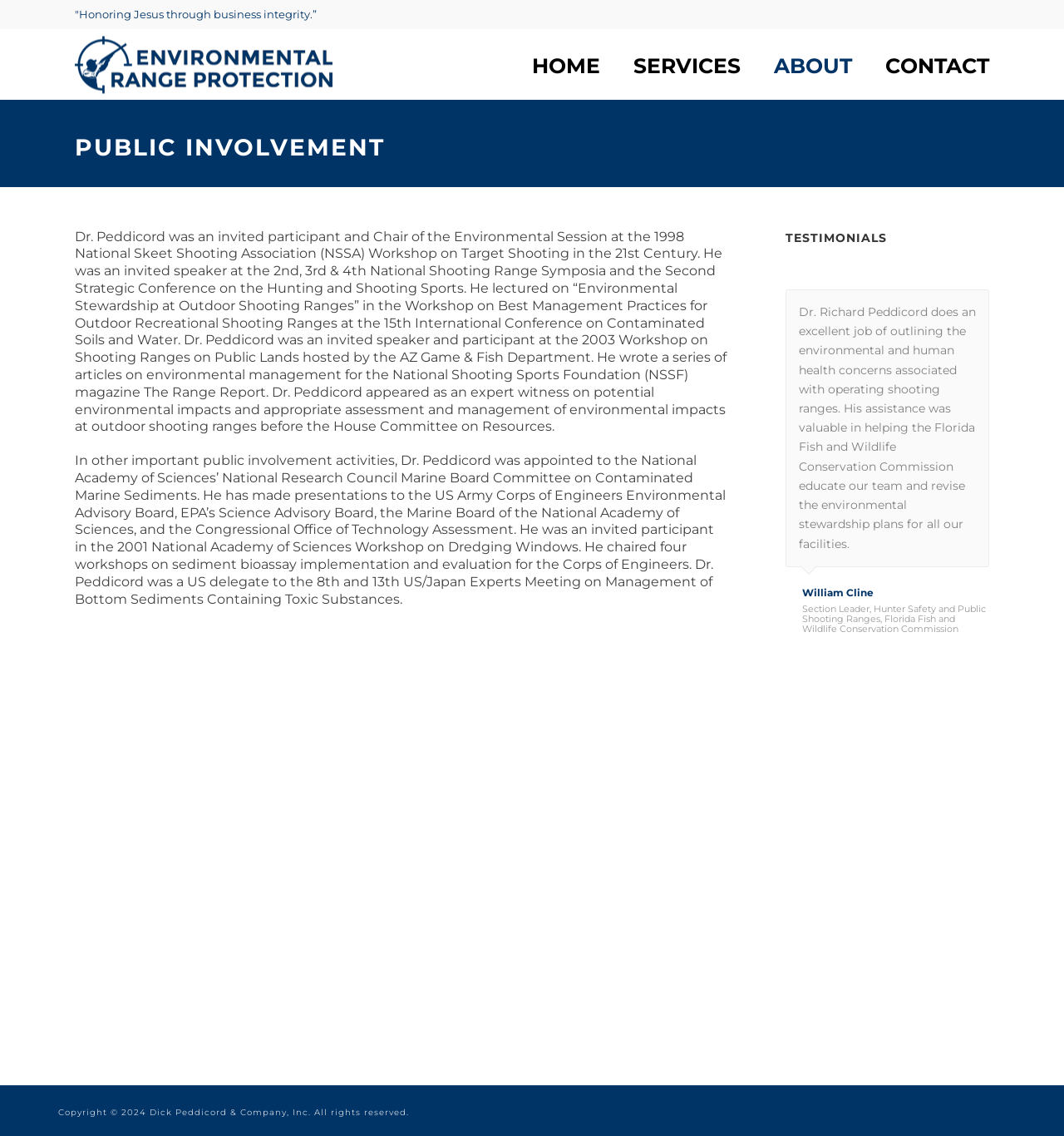What is the purpose of Dr. Peddicord's company?
Based on the image, answer the question with as much detail as possible.

Based on the webpage, I can see that Dr. Peddicord's company, Environmental Range Protection, provides environmental services, including site surveys, expert testimony, and environmental stewardship plans, to support outdoor shooting ranges and other organizations.